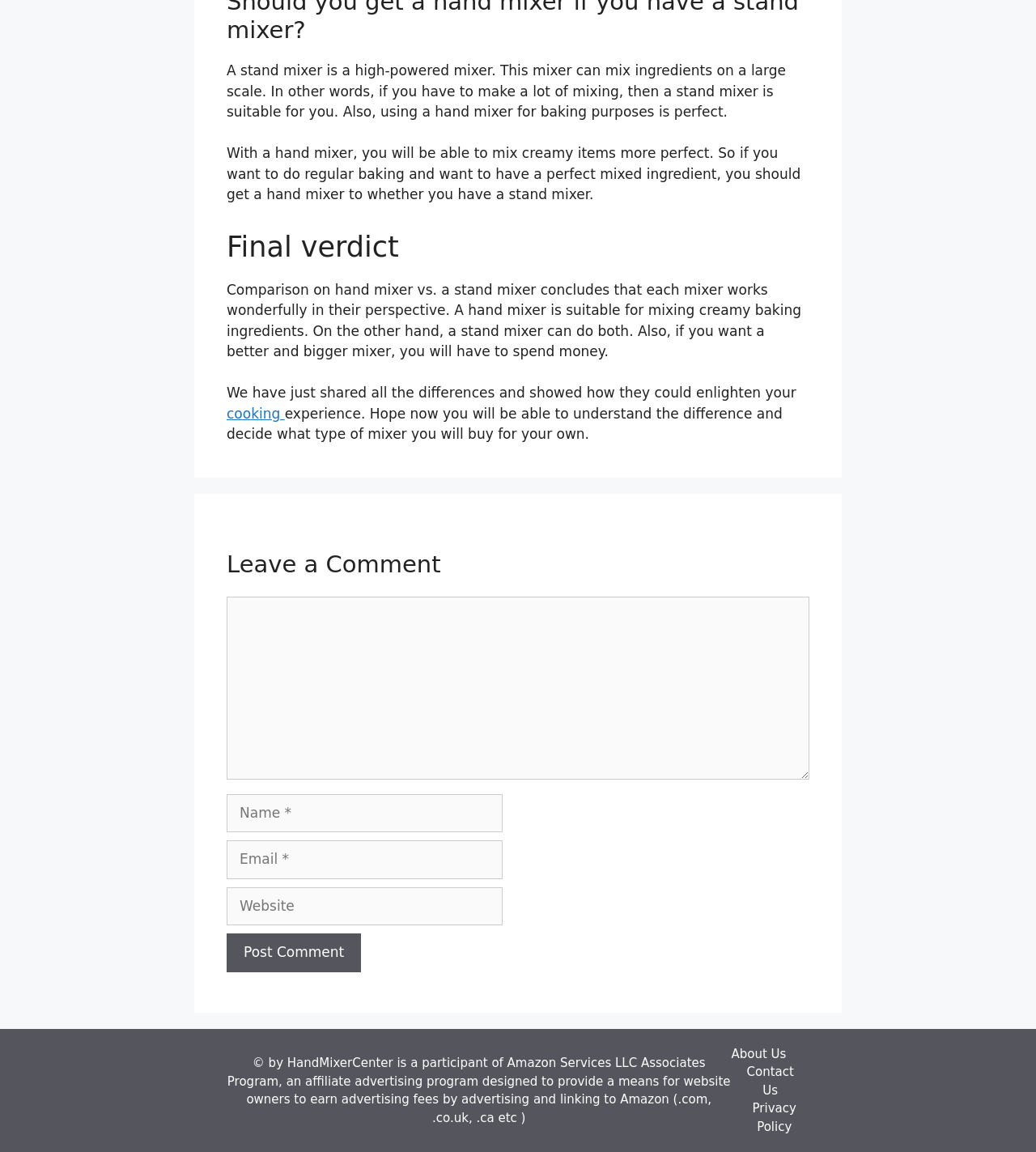Find the bounding box coordinates for the HTML element described in this sentence: "parent_node: Comment name="url" placeholder="Website"". Provide the coordinates as four float numbers between 0 and 1, in the format [left, top, right, bottom].

[0.219, 0.77, 0.485, 0.803]